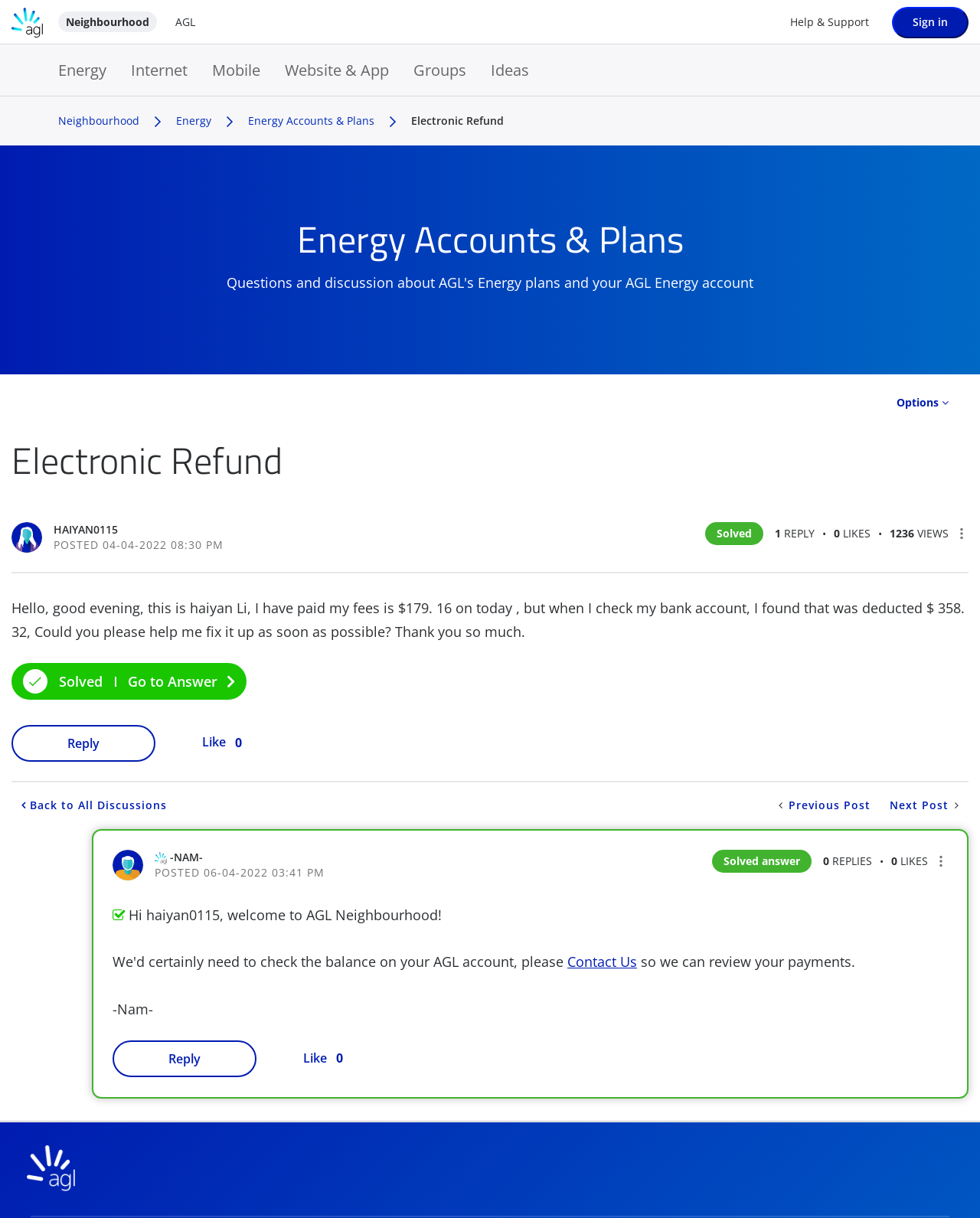Pinpoint the bounding box coordinates of the element to be clicked to execute the instruction: "Click on the Next Post button".

[0.898, 0.649, 0.988, 0.673]